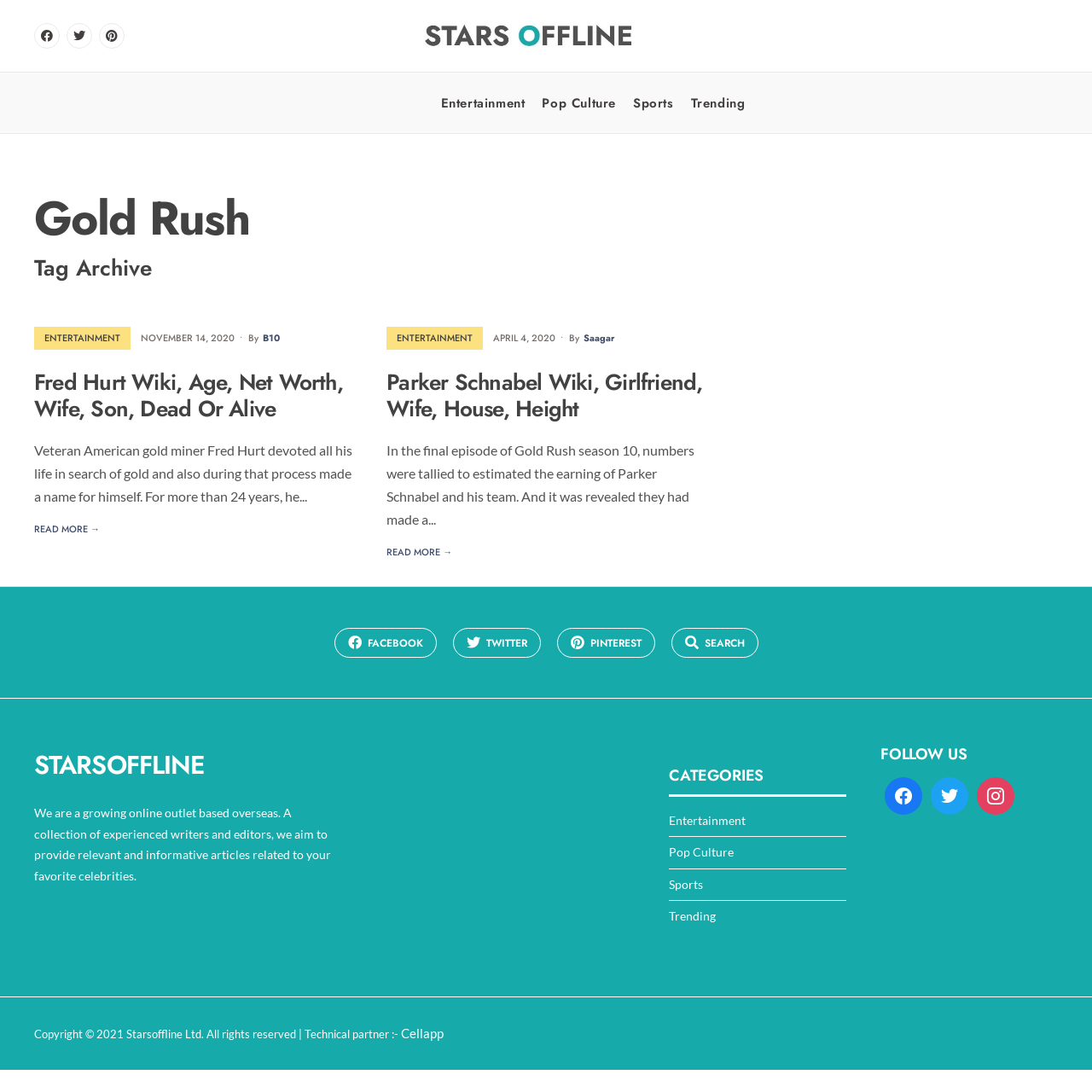Please locate the clickable area by providing the bounding box coordinates to follow this instruction: "Read more about Fred Hurt".

[0.031, 0.477, 0.091, 0.492]